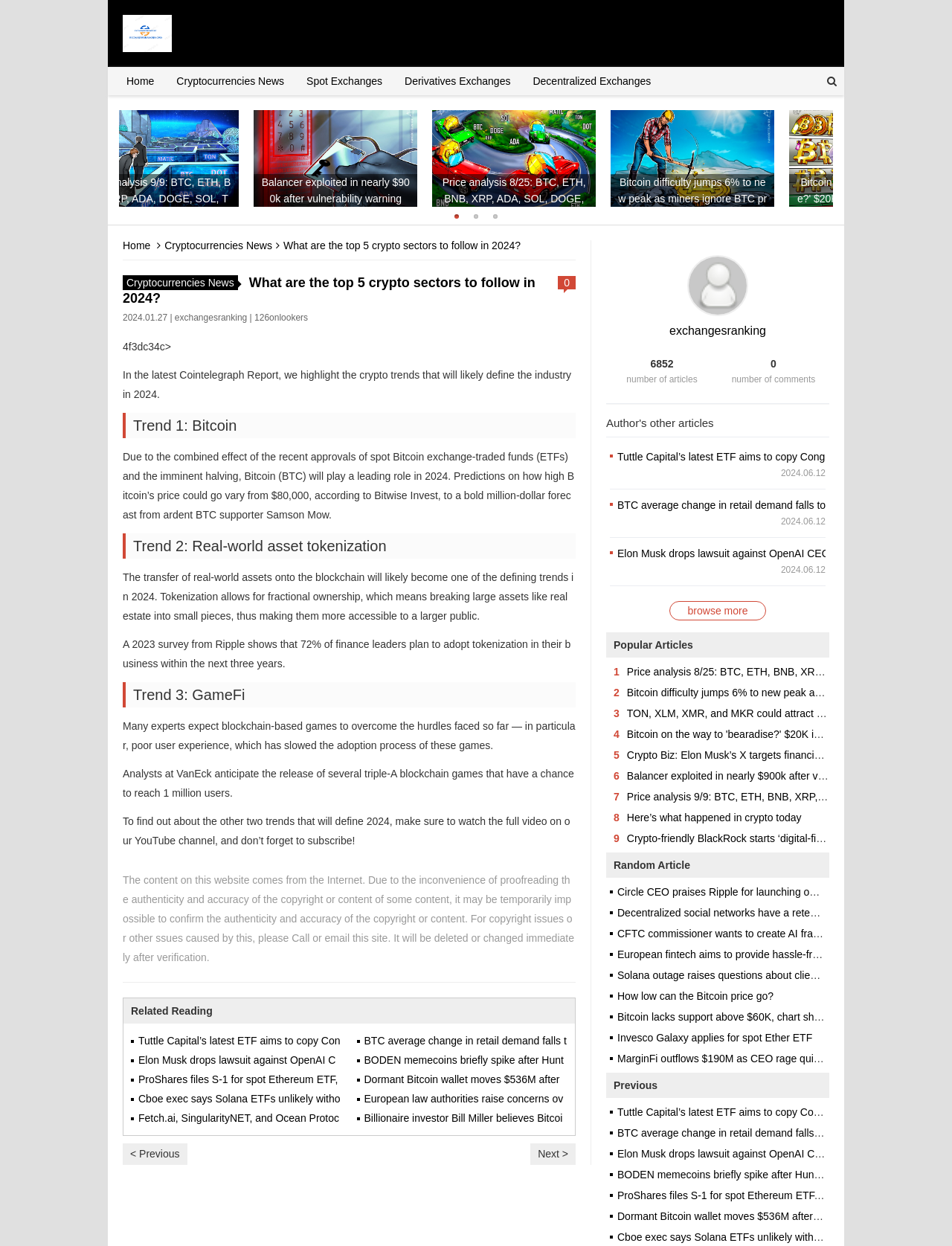Identify the bounding box coordinates of the element that should be clicked to fulfill this task: "Browse more articles by the author". The coordinates should be provided as four float numbers between 0 and 1, i.e., [left, top, right, bottom].

[0.703, 0.482, 0.805, 0.498]